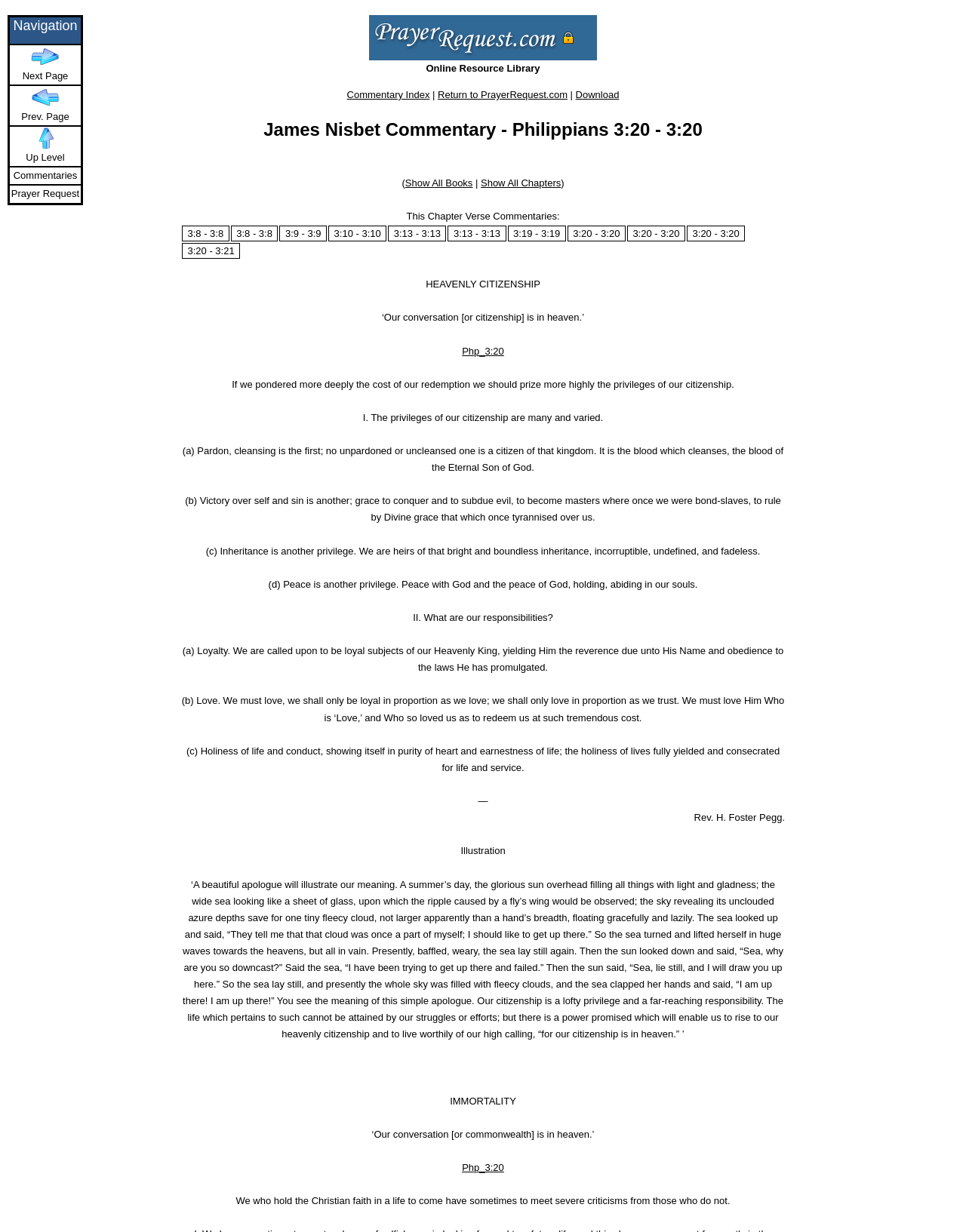Please reply to the following question using a single word or phrase: 
What is the last verse mentioned?

Php_3:20